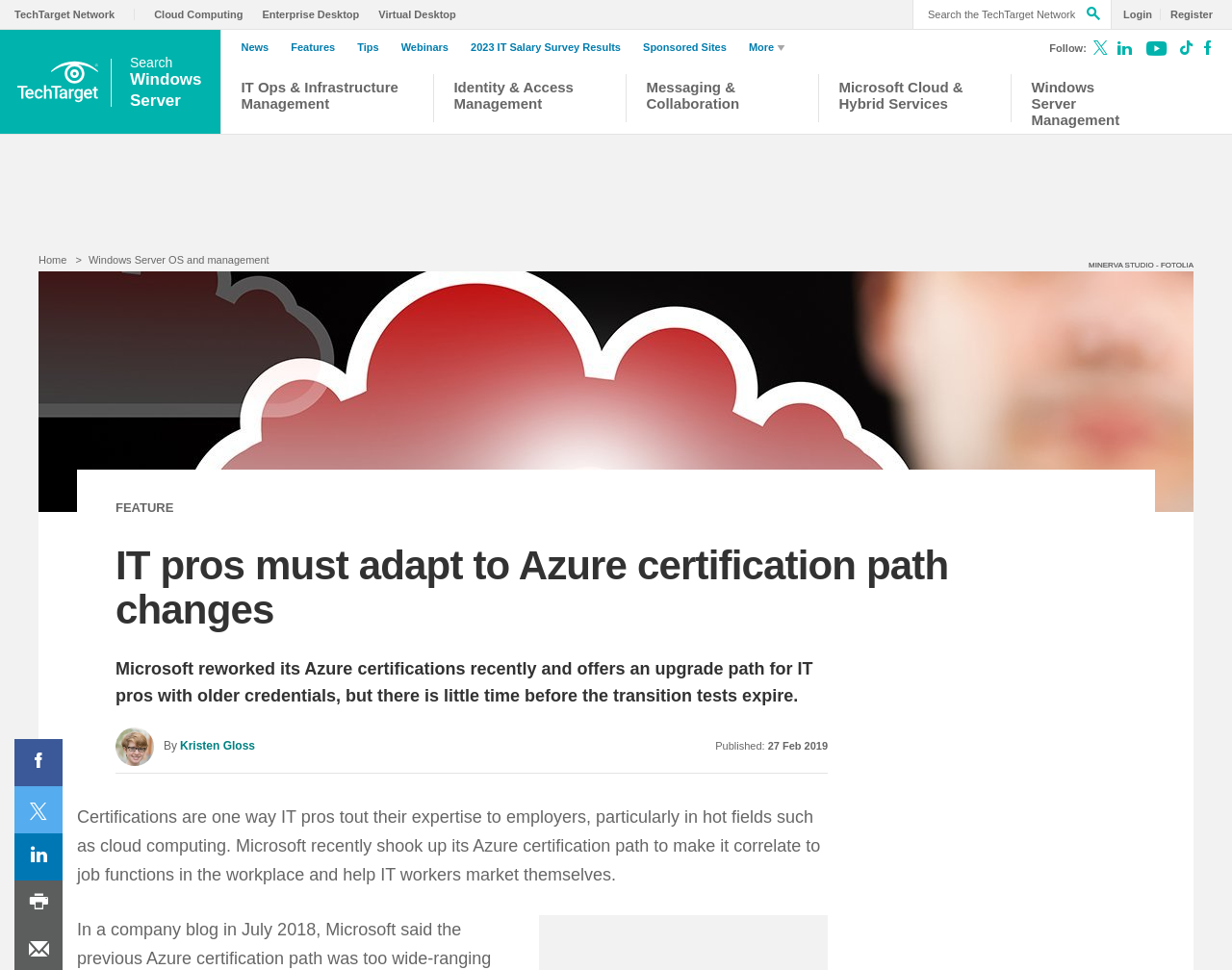Please determine the bounding box coordinates, formatted as (top-left x, top-left y, bottom-right x, bottom-right y), with all values as floating point numbers between 0 and 1. Identify the bounding box of the region described as: IT Ops & Infrastructure Management

[0.196, 0.081, 0.336, 0.126]